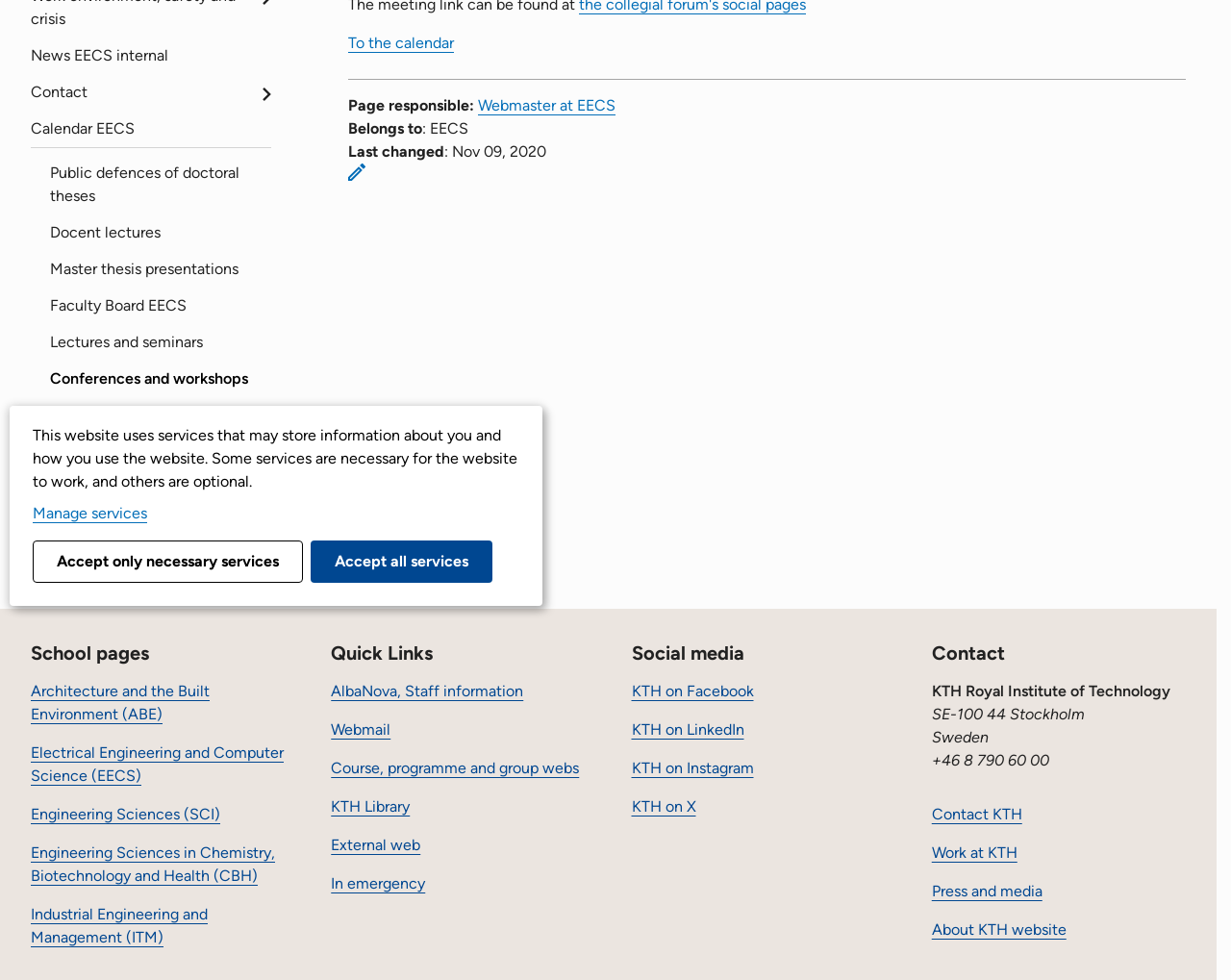Given the description: "To the calendar", determine the bounding box coordinates of the UI element. The coordinates should be formatted as four float numbers between 0 and 1, [left, top, right, bottom].

[0.283, 0.034, 0.369, 0.053]